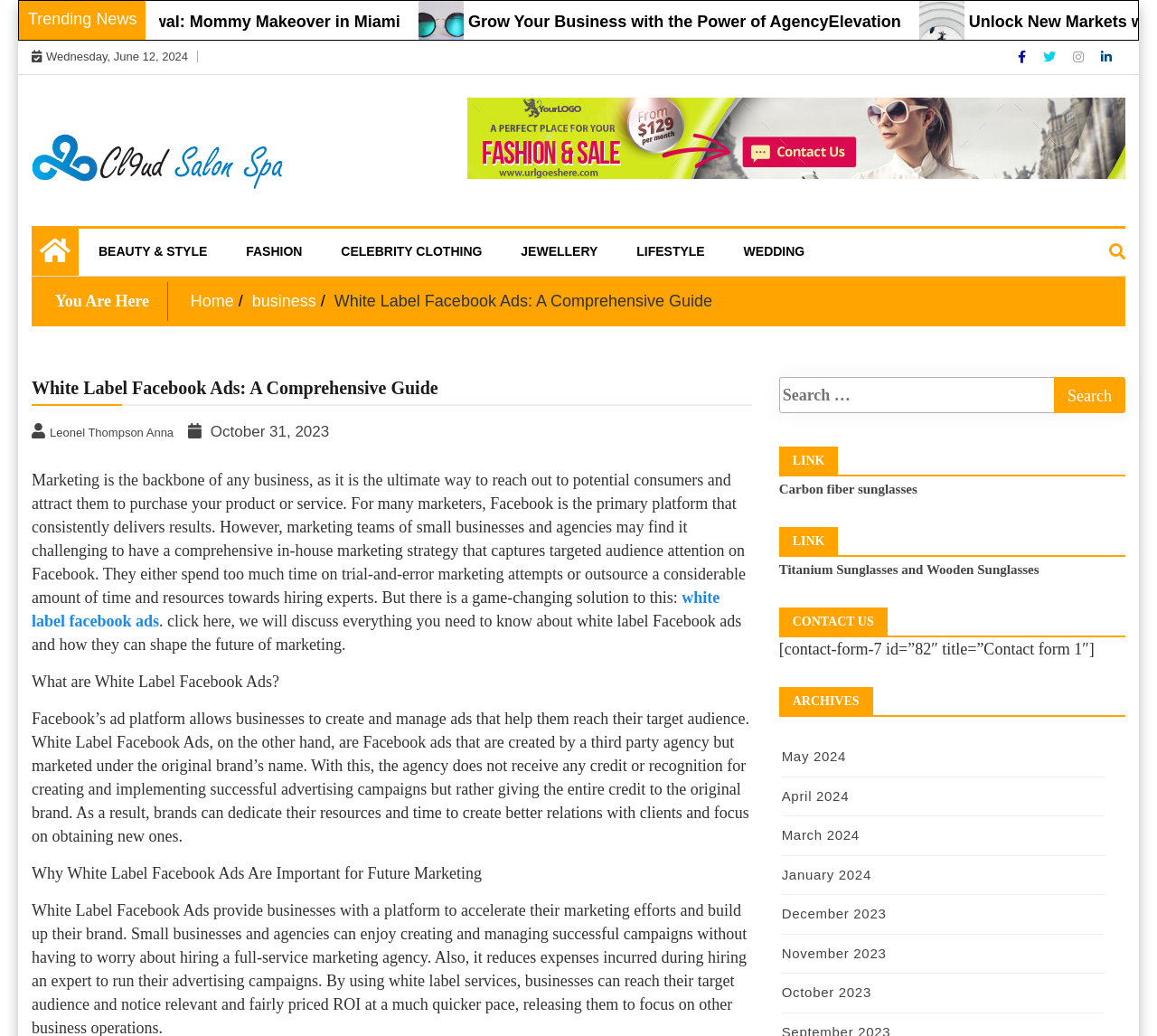What are the categories listed in the webpage?
Give a one-word or short-phrase answer derived from the screenshot.

BEAUTY & STYLE, FASHION, CELEBRITY CLOTHING, JEWELLERY, LIFESTYLE, WEDDING